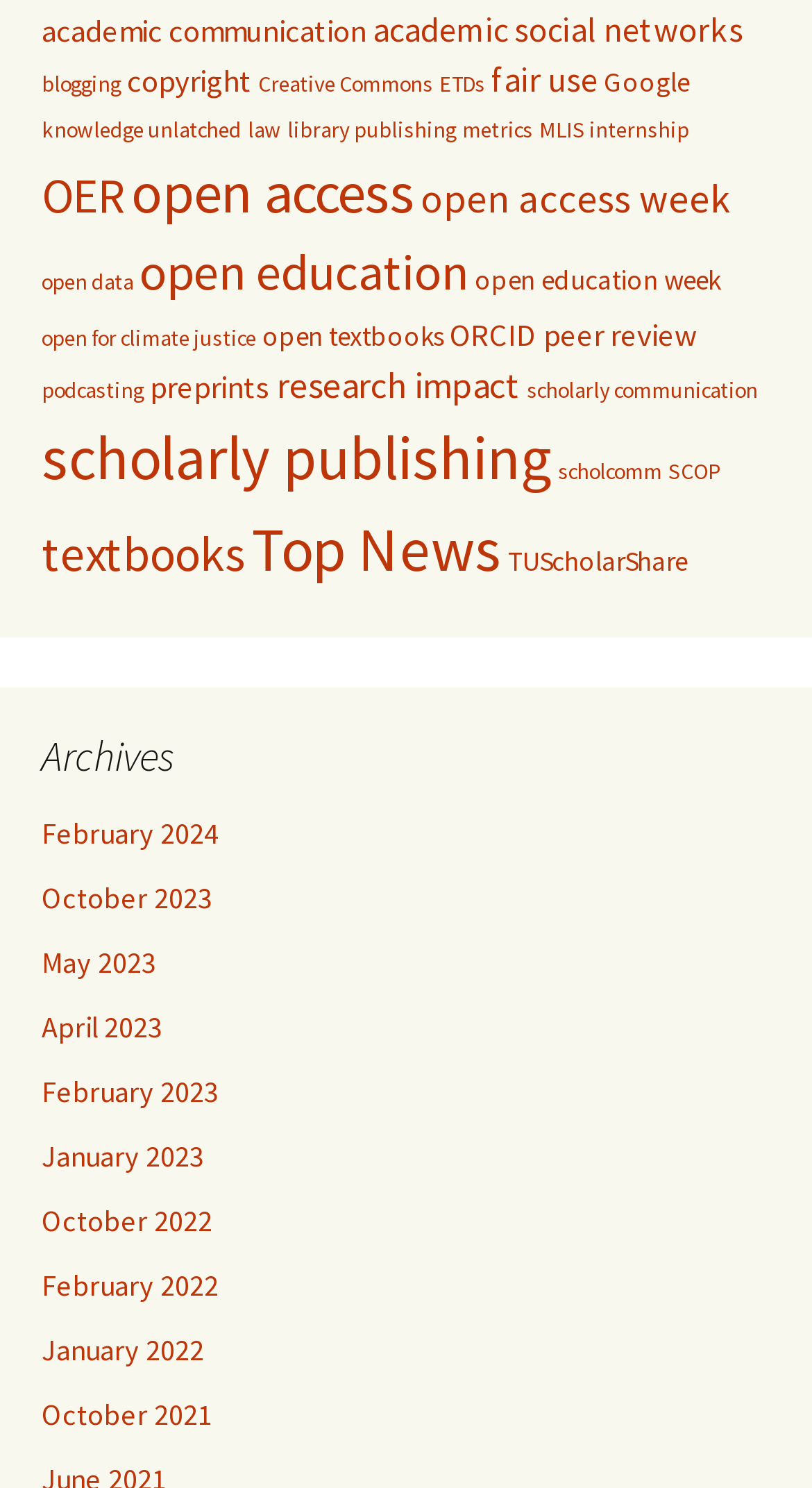Please indicate the bounding box coordinates for the clickable area to complete the following task: "view archives". The coordinates should be specified as four float numbers between 0 and 1, i.e., [left, top, right, bottom].

[0.051, 0.49, 0.949, 0.525]